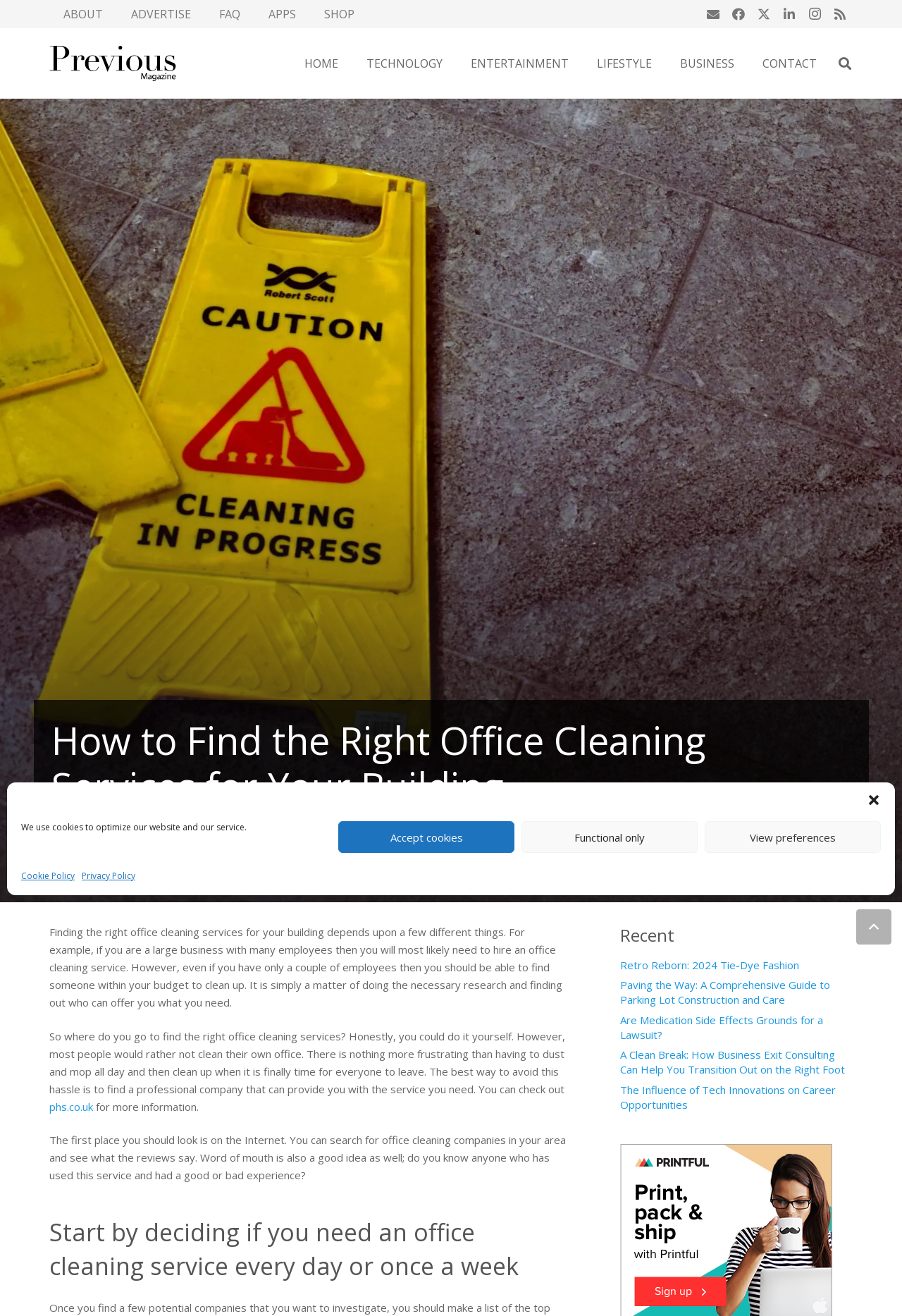Kindly respond to the following question with a single word or a brief phrase: 
What is the purpose of the 'Back to top' button?

To scroll back to the top of the page